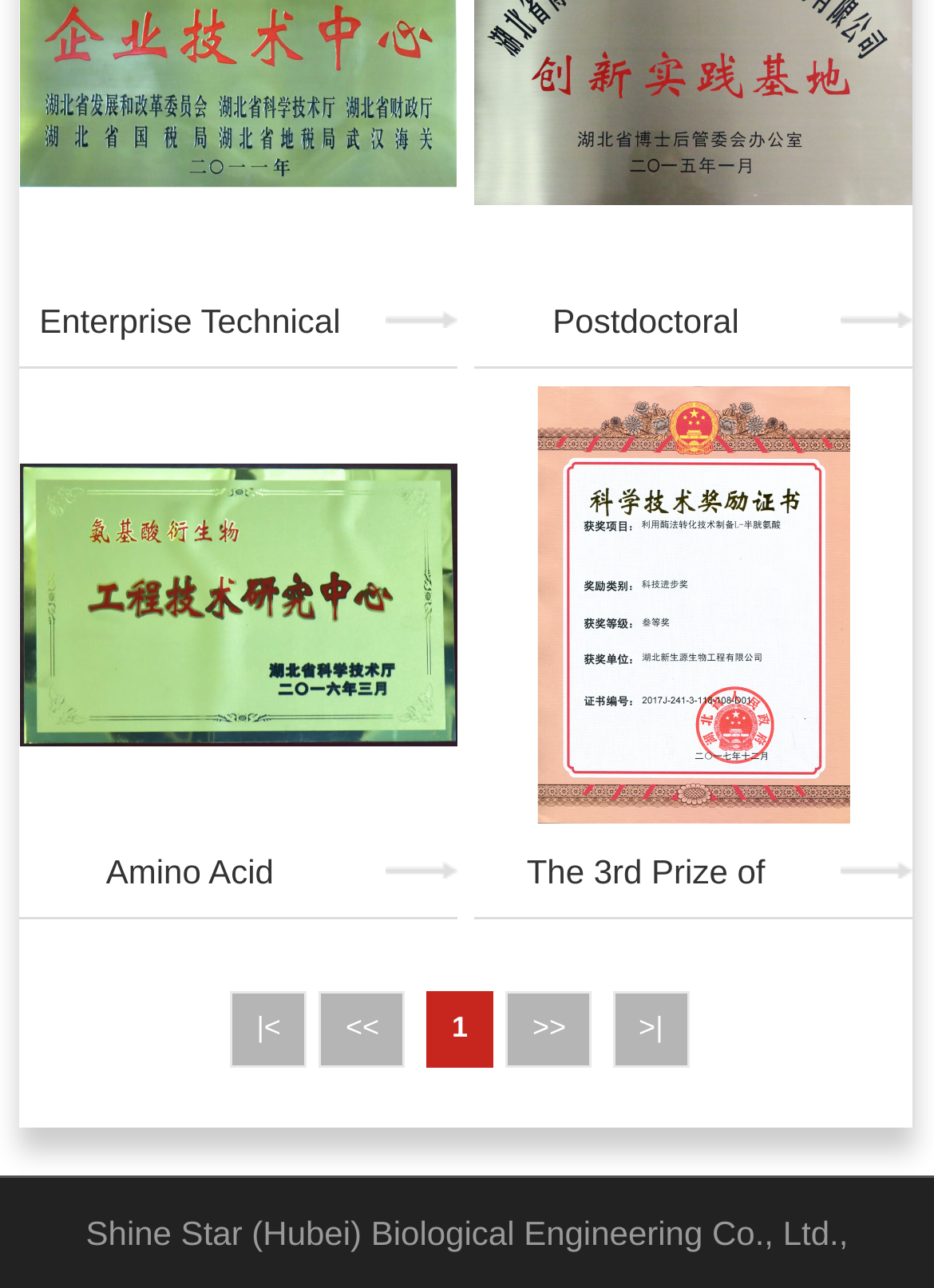Are there any images on the webpage?
Look at the screenshot and give a one-word or phrase answer.

Yes